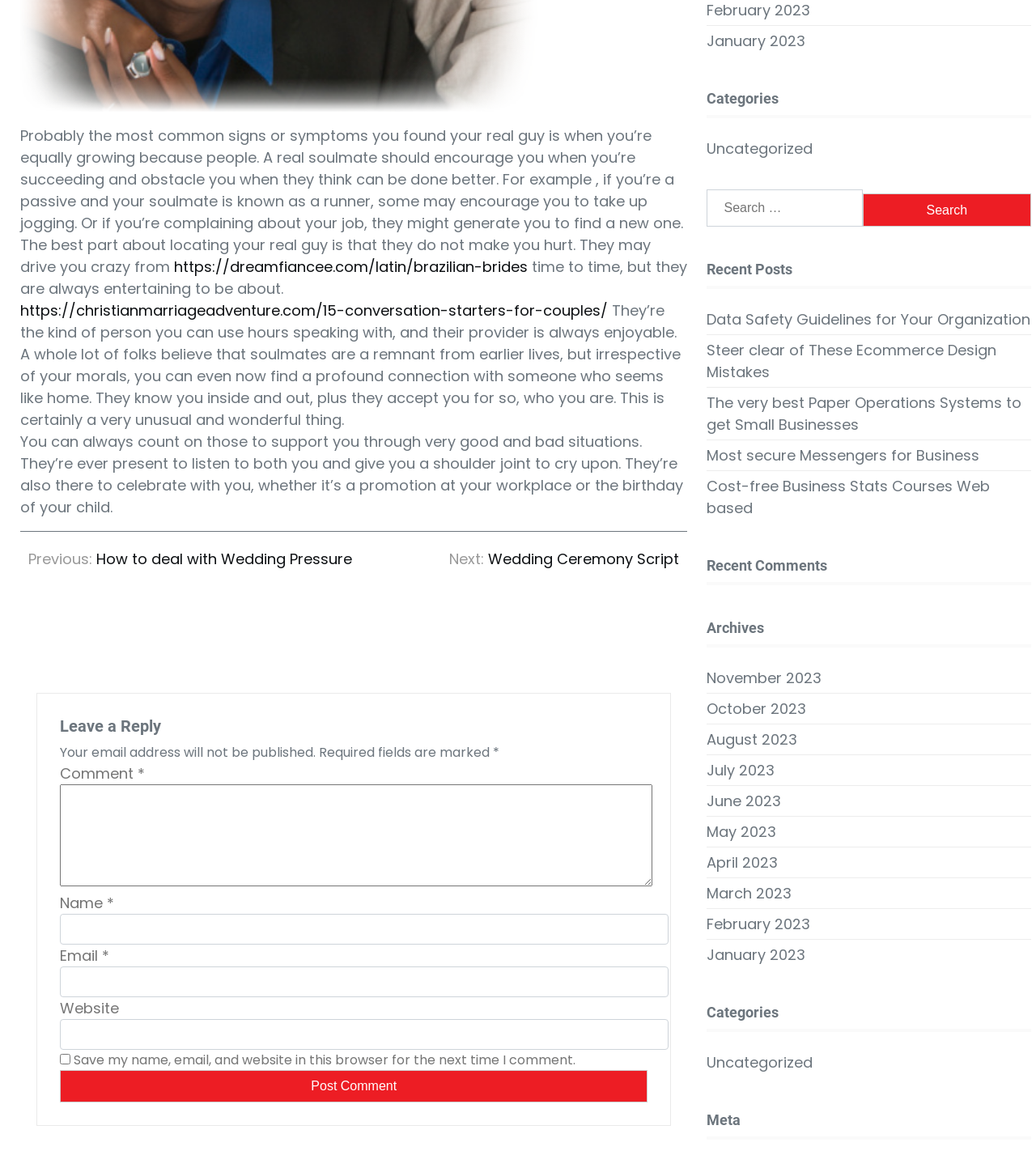Provide a one-word or short-phrase answer to the question:
What is the topic of the article?

Soulmates